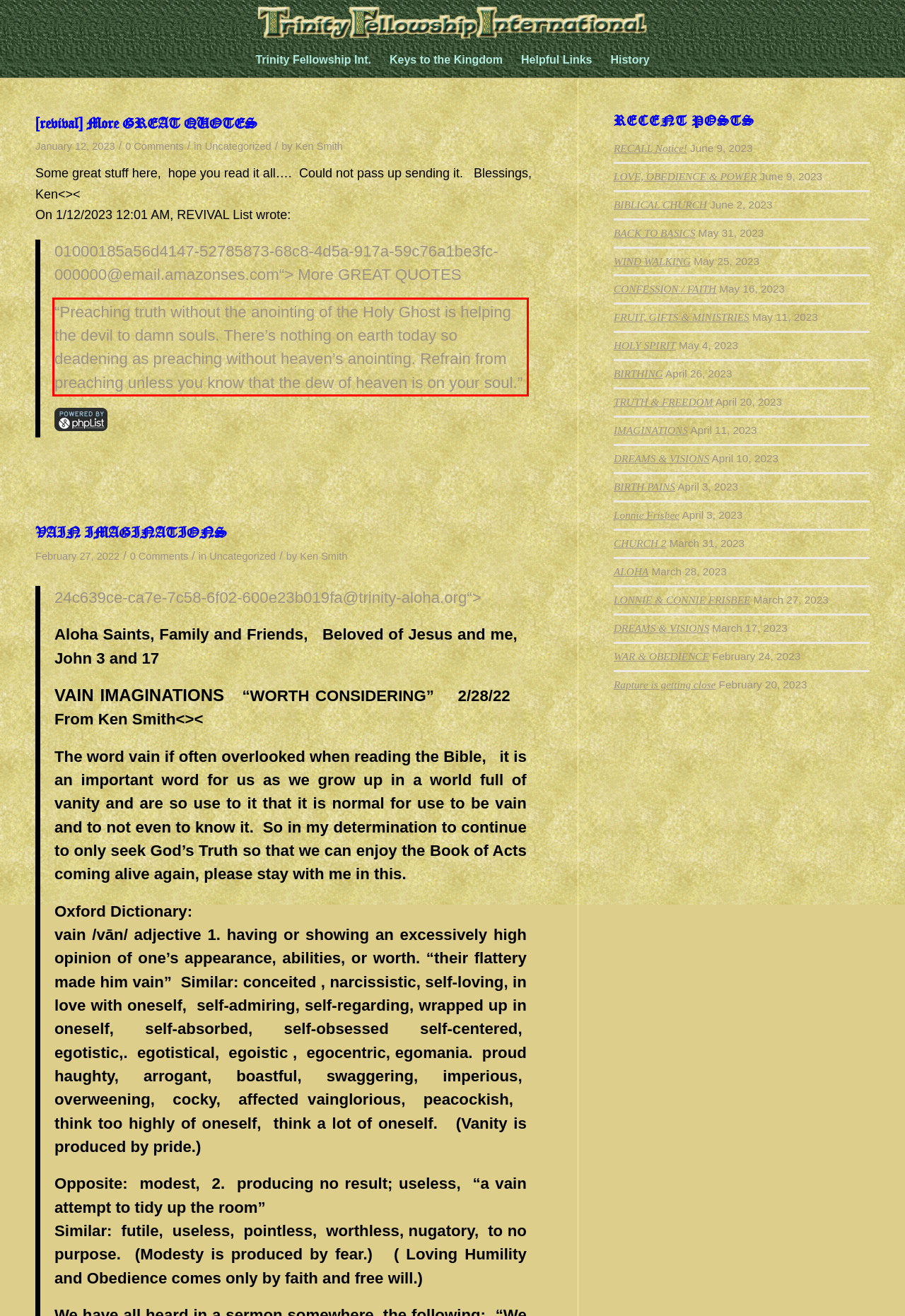Extract and provide the text found inside the red rectangle in the screenshot of the webpage.

“Preaching truth without the anointing of the Holy Ghost is helping the devil to damn souls. There’s nothing on earth today so deadening as preaching without heaven’s anointing. Refrain from preaching unless you know that the dew of heaven is on your soul.”